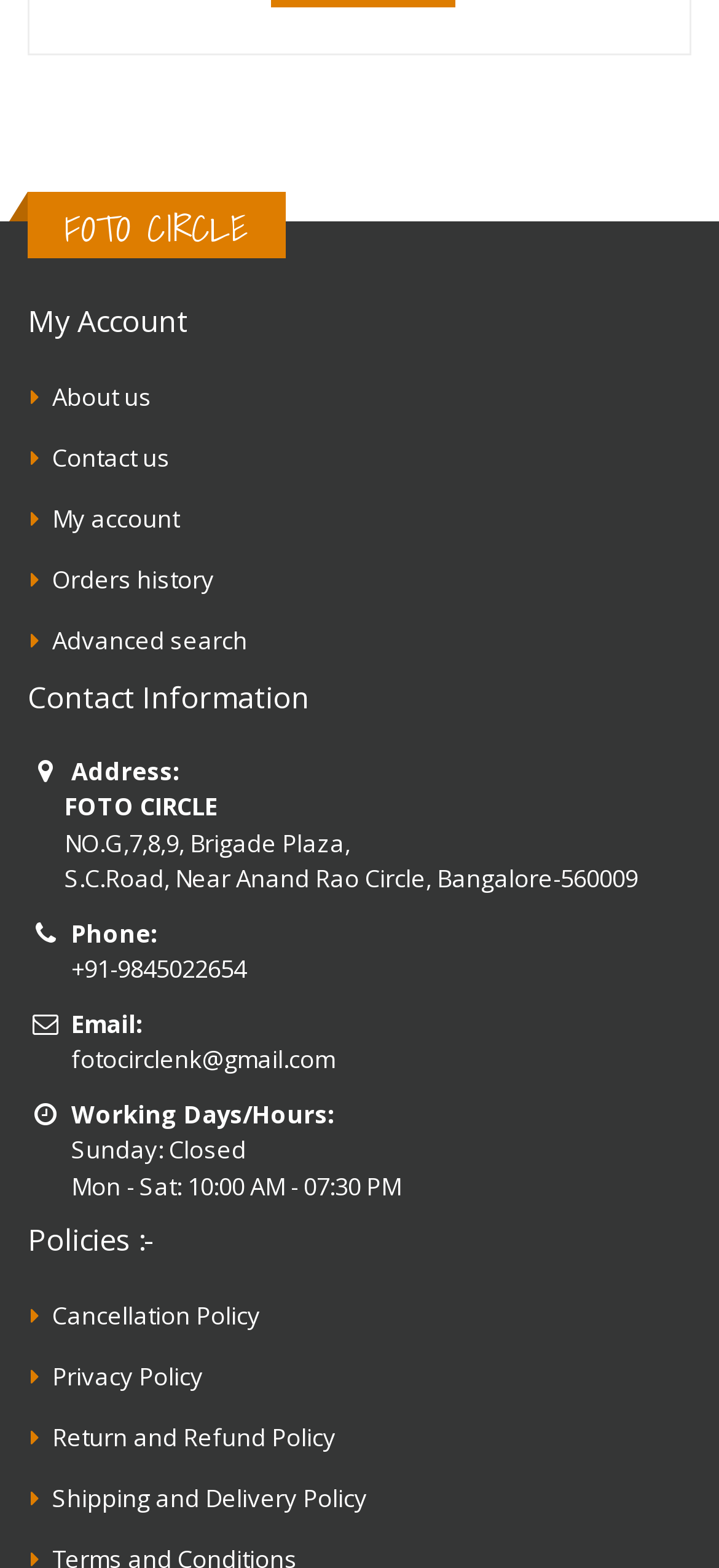Indicate the bounding box coordinates of the element that needs to be clicked to satisfy the following instruction: "View about us page". The coordinates should be four float numbers between 0 and 1, i.e., [left, top, right, bottom].

[0.072, 0.243, 0.211, 0.264]